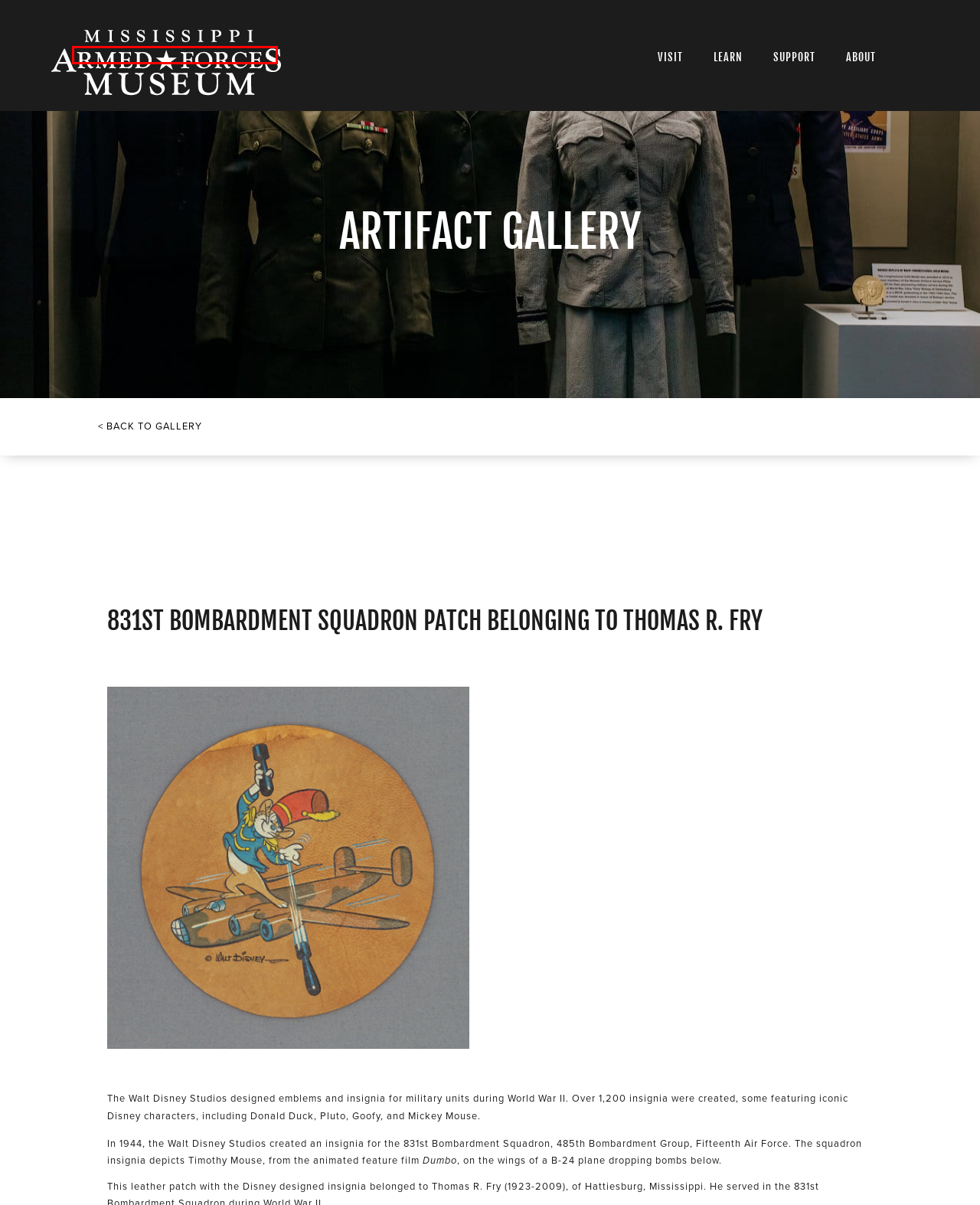After examining the screenshot of a webpage with a red bounding box, choose the most accurate webpage description that corresponds to the new page after clicking the element inside the red box. Here are the candidates:
A. Museum Exhibits - Mississippi Armed Forces Museum
B. Mississippi Armed Forces Museum - Mississippi Armed Forces Museum
C. World War II - Mississippi Armed Forces Museum
D. Contact Us - Mississippi Armed Forces Museum
E. Donate an Artifact - Mississippi Armed Forces Museum
F. Vision and Mission - Mississippi Armed Forces Museum
G. Events - Mississippi Armed Forces Museum
H. About the Mississippi Armed Forces Museum - Mississippi Armed Forces Museum

B